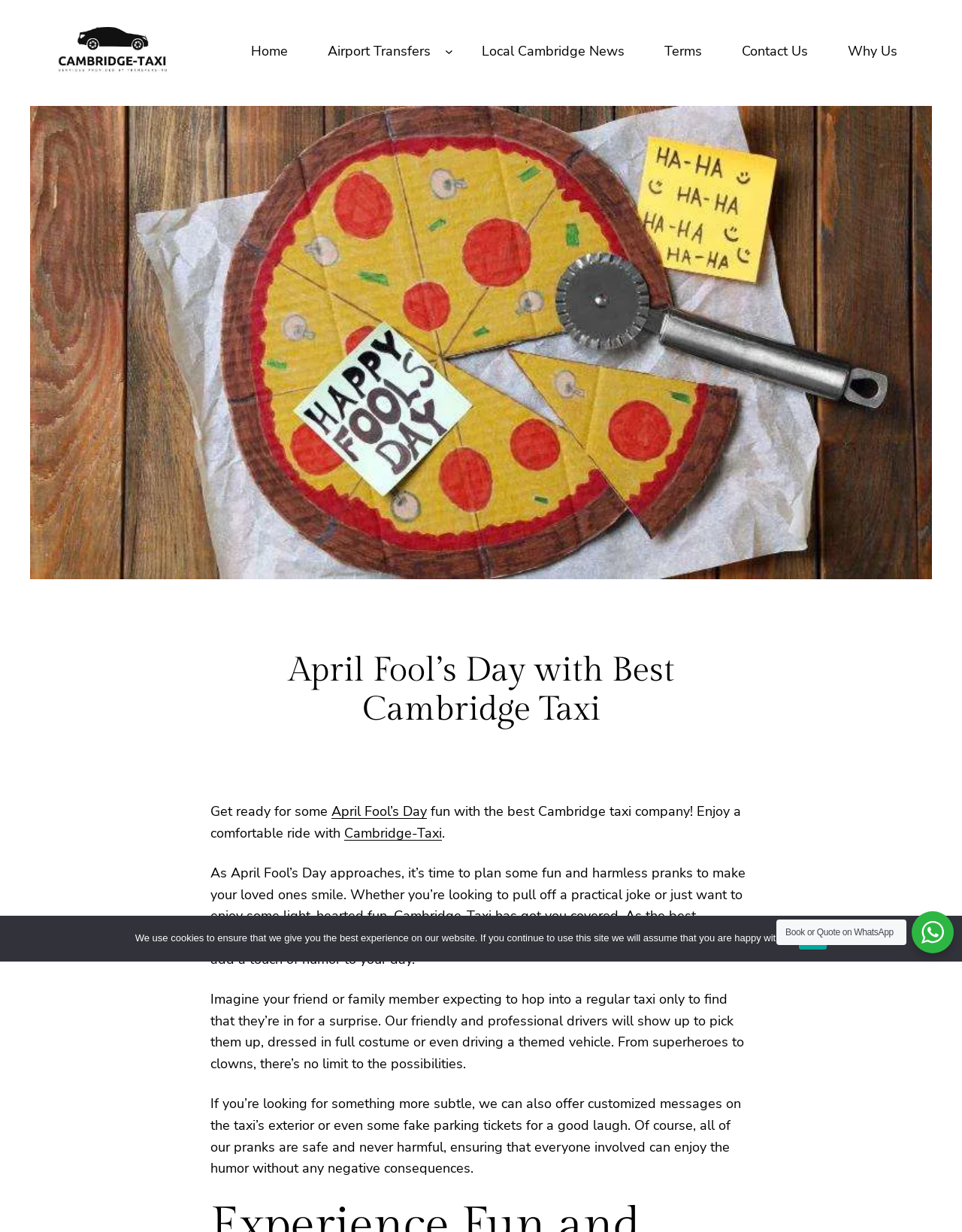Please specify the bounding box coordinates of the clickable region to carry out the following instruction: "Book or Quote on WhatsApp". The coordinates should be four float numbers between 0 and 1, in the format [left, top, right, bottom].

[0.816, 0.752, 0.929, 0.761]